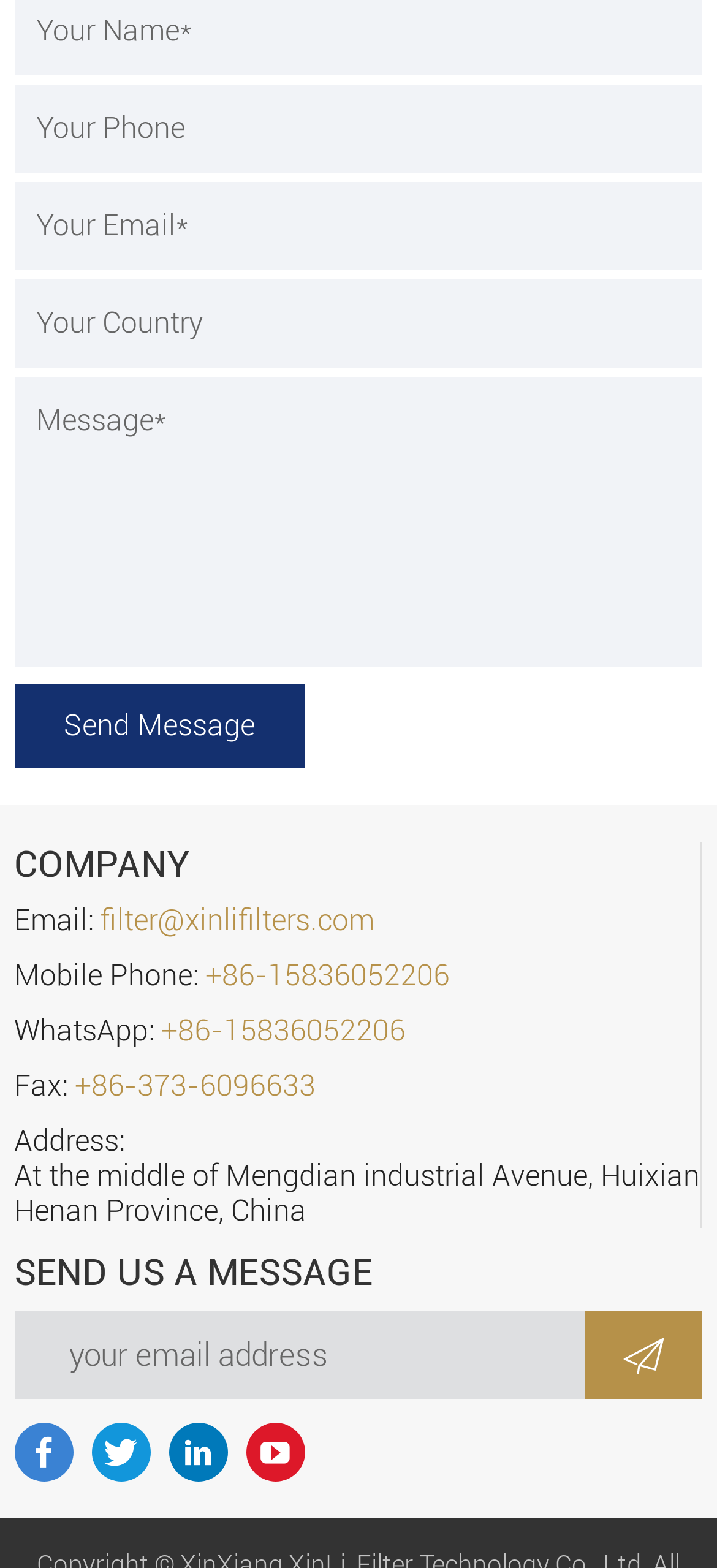Identify the bounding box coordinates of the section that should be clicked to achieve the task described: "Type your email address".

[0.02, 0.116, 0.98, 0.172]